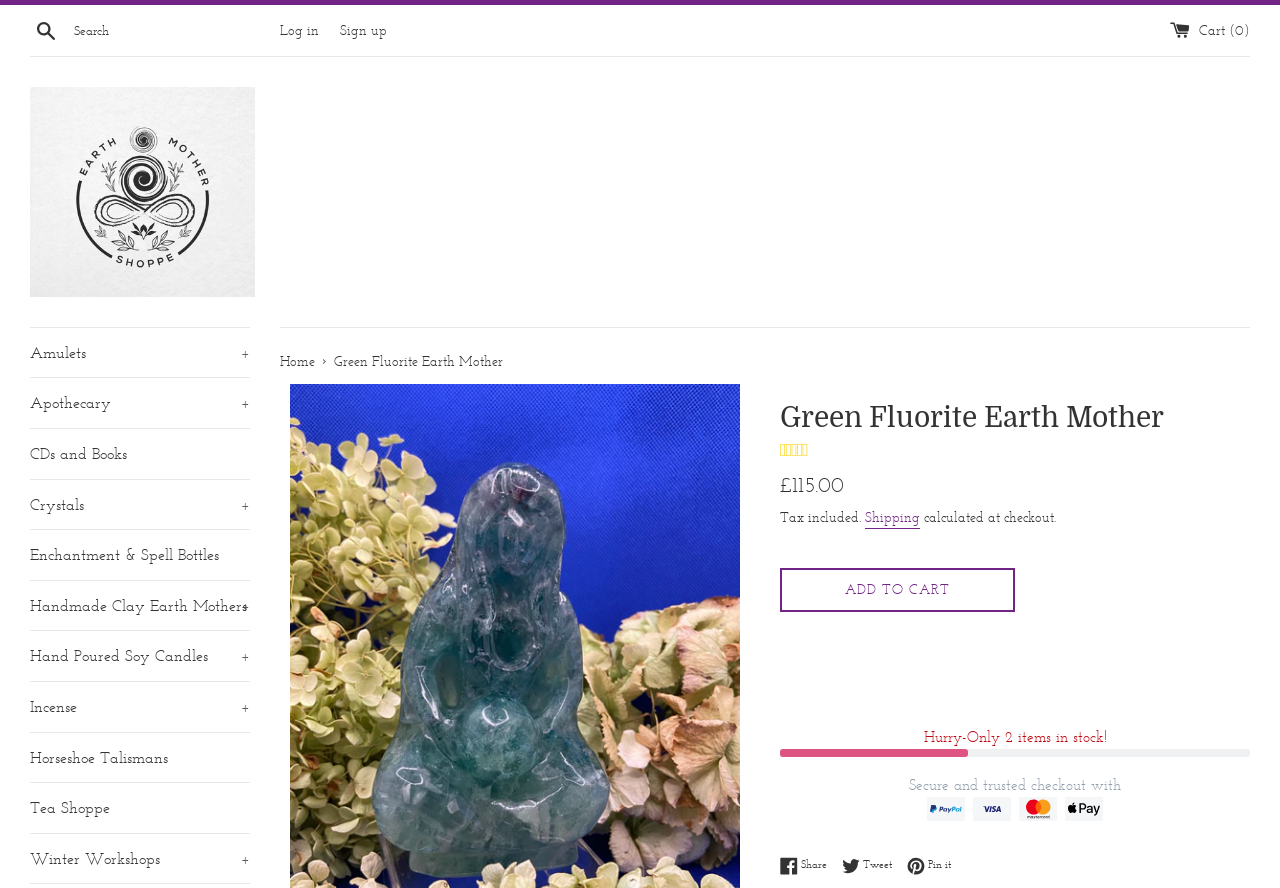Extract the main title from the webpage.

Green Fluorite Earth Mother